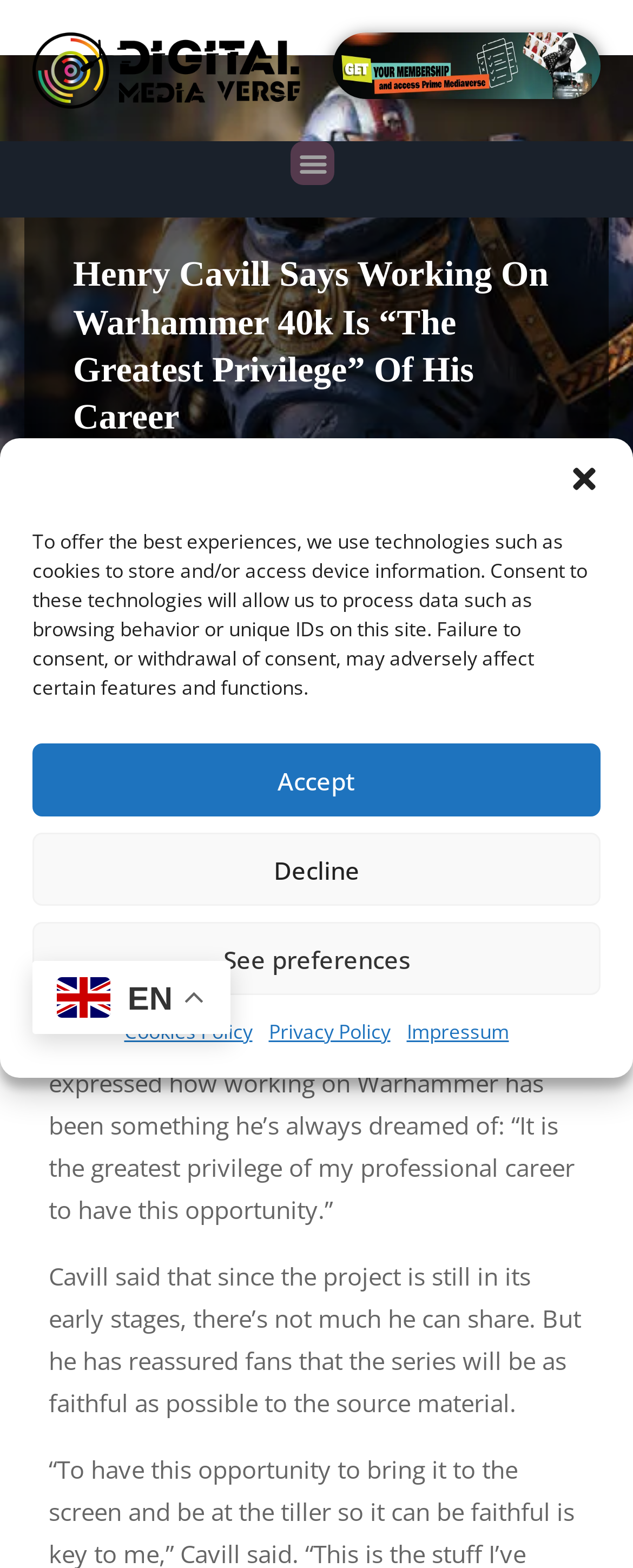Provide a thorough summary of the webpage.

The webpage is about an article discussing Henry Cavill's involvement in the Warhammer 40k series adaptations. At the top, there is a navigation section with links to "Digital Mediaverse Radios del mundo", "Membership Digital Mediaverse", and "Digital Mediaverse", accompanied by their respective images. 

Below the navigation section, there is a prominent heading that reads "Henry Cavill Says Working On Warhammer 40k Is “The Greatest Privilege” Of His Career". The article begins with a brief introduction, stating that Henry Cavill is set to star in and executive produce adaptations of the Warhammer 40k series, and that it's not just another role for him. 

The article then quotes Cavill, who expresses his excitement and privilege in working on the project, calling it the greatest privilege of his professional career. He also mentions that the project is still in its early stages, and therefore, he cannot share much information, but reassures fans that the series will be faithful to the source material.

On the right side of the page, there is a dialog box for managing cookie consent, which contains buttons to accept, decline, or see preferences, as well as links to the Cookies Policy, Privacy Policy, and Impressum.